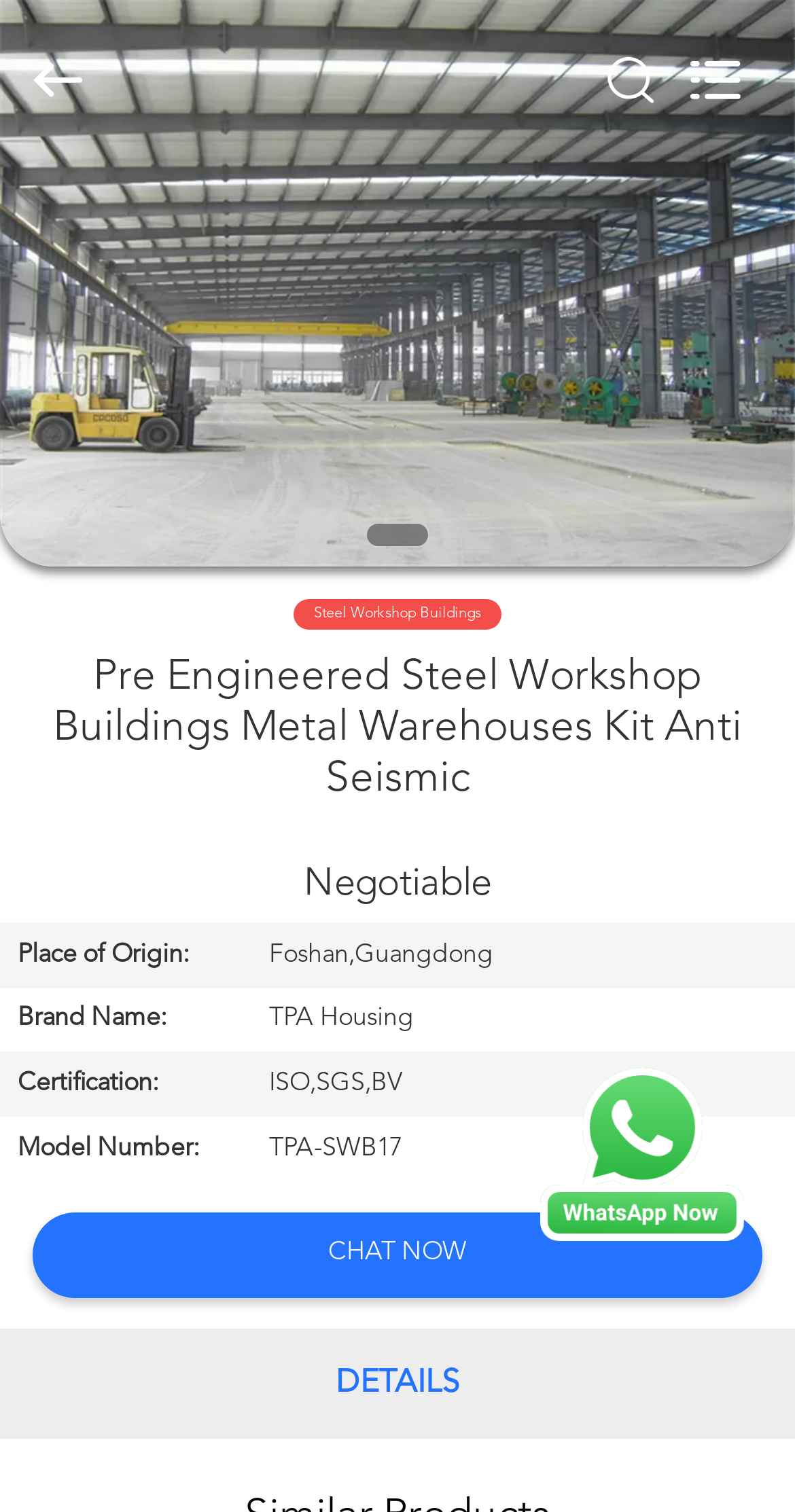Locate the bounding box coordinates of the area to click to fulfill this instruction: "View VIDEOS". The bounding box should be presented as four float numbers between 0 and 1, in the order [left, top, right, bottom].

[0.0, 0.259, 0.228, 0.292]